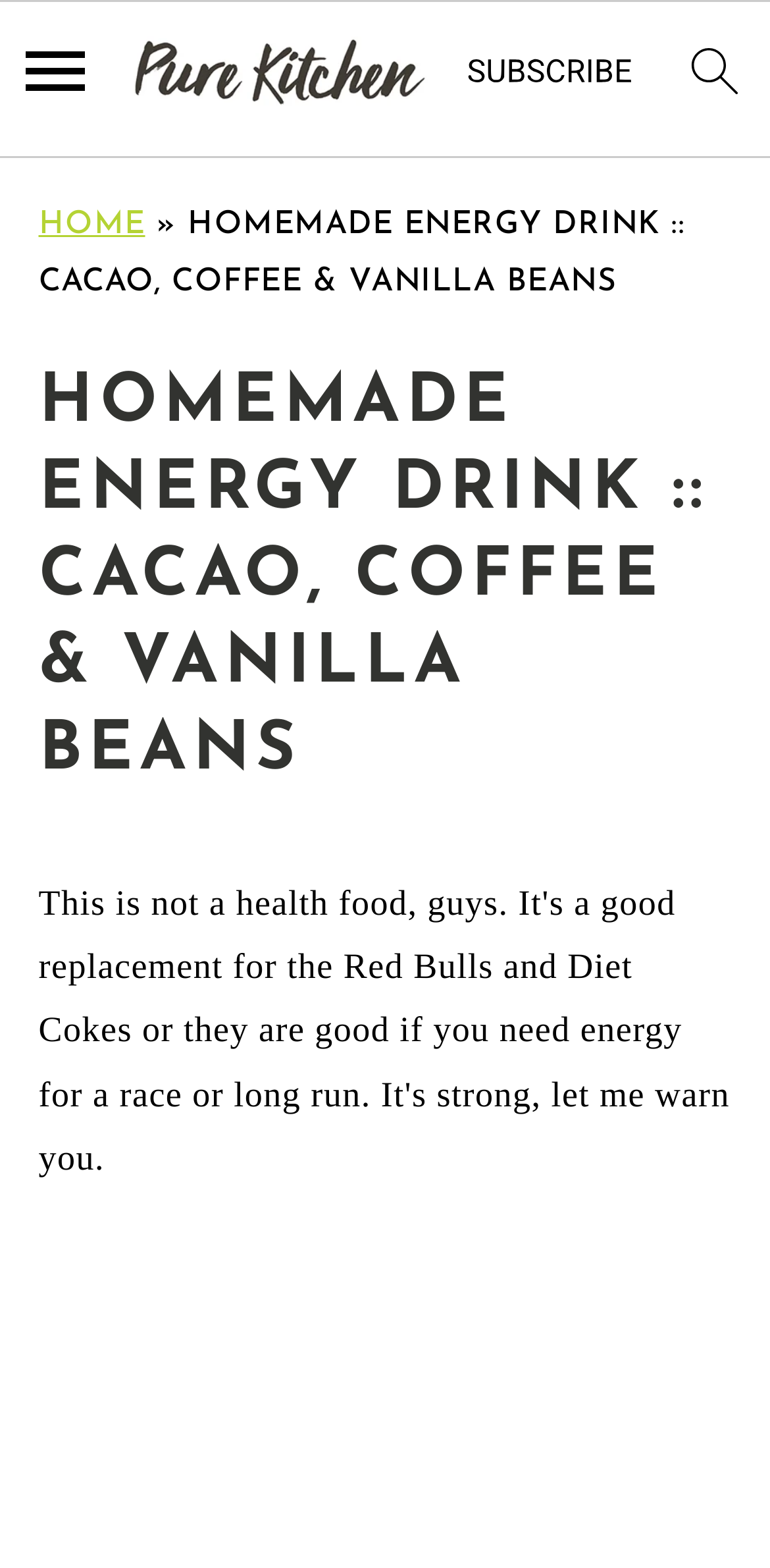Give a full account of the webpage's elements and their arrangement.

This webpage is about a homemade energy drink recipe featuring cacao, coffee, and vanilla beans. At the top left corner, there are three "skip to" links, allowing users to navigate to primary navigation, main content, or primary sidebar. Next to these links, there is a menu icon, which is a small image. 

On the top center of the page, there is a link to go to the homepage, accompanied by a small image. To the right of this link, there is a subscribe link with a corresponding image. At the top right corner, there is a search icon, which is also a small image.

Below the top navigation bar, there is a header section that spans almost the entire width of the page. The header features a heading that reads "HOMEMADE ENERGY DRINK :: CACAO, COFFEE & VANILLA BEANS" in a large font size.